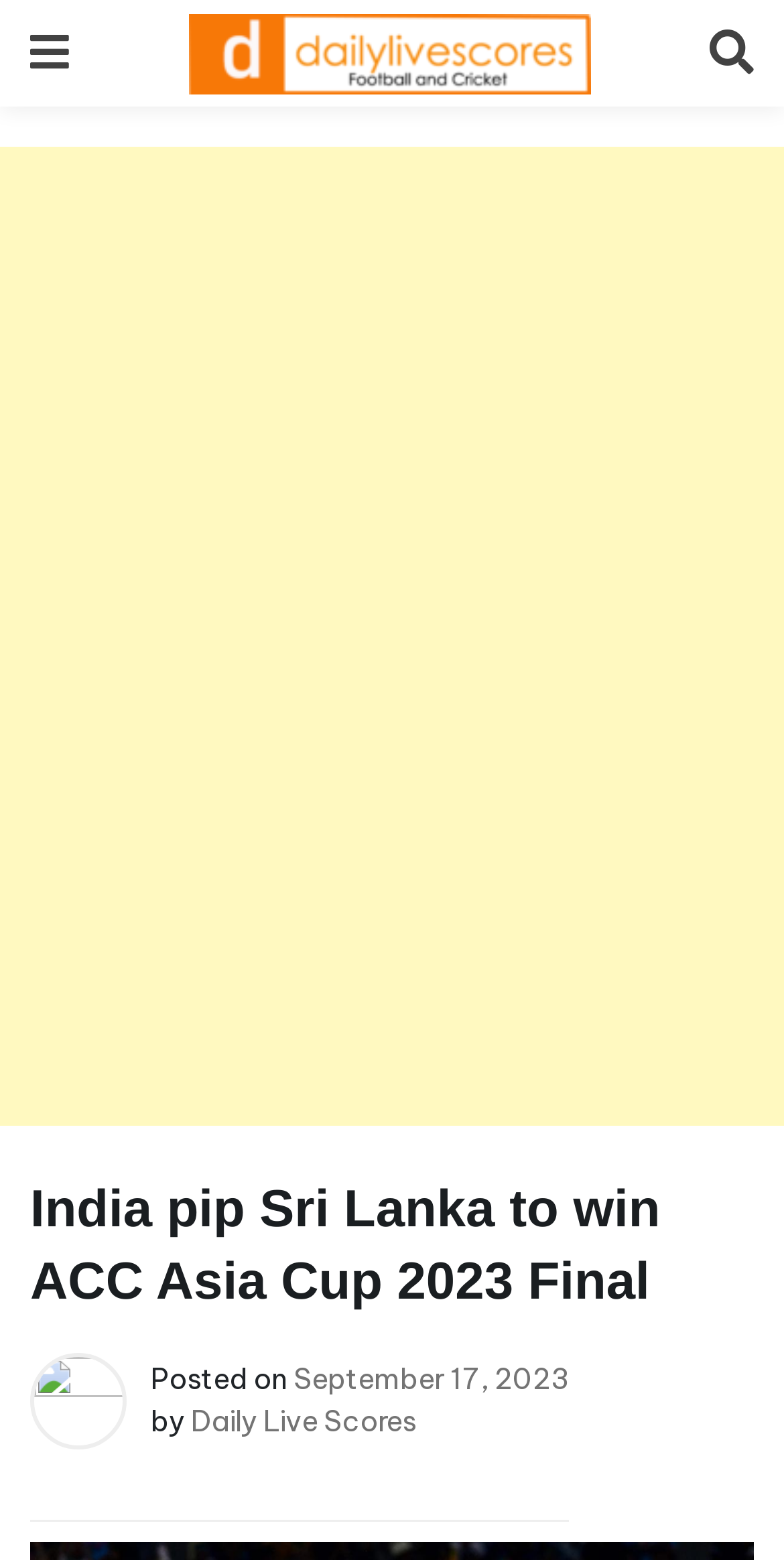Identify the bounding box coordinates for the UI element described as follows: "alt="Football and Cricket News"". Ensure the coordinates are four float numbers between 0 and 1, formatted as [left, top, right, bottom].

[0.24, 0.008, 0.753, 0.06]